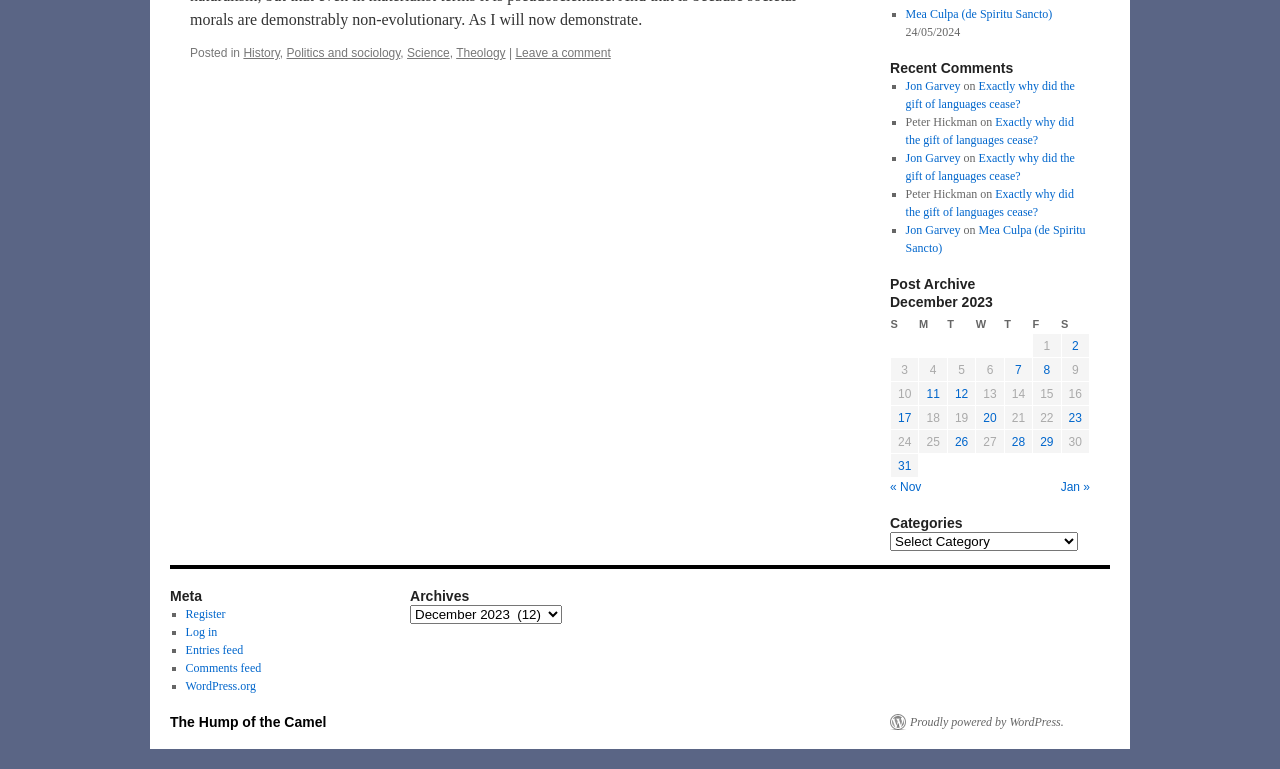Using the provided element description "The Hump of the Camel", determine the bounding box coordinates of the UI element.

[0.133, 0.928, 0.255, 0.949]